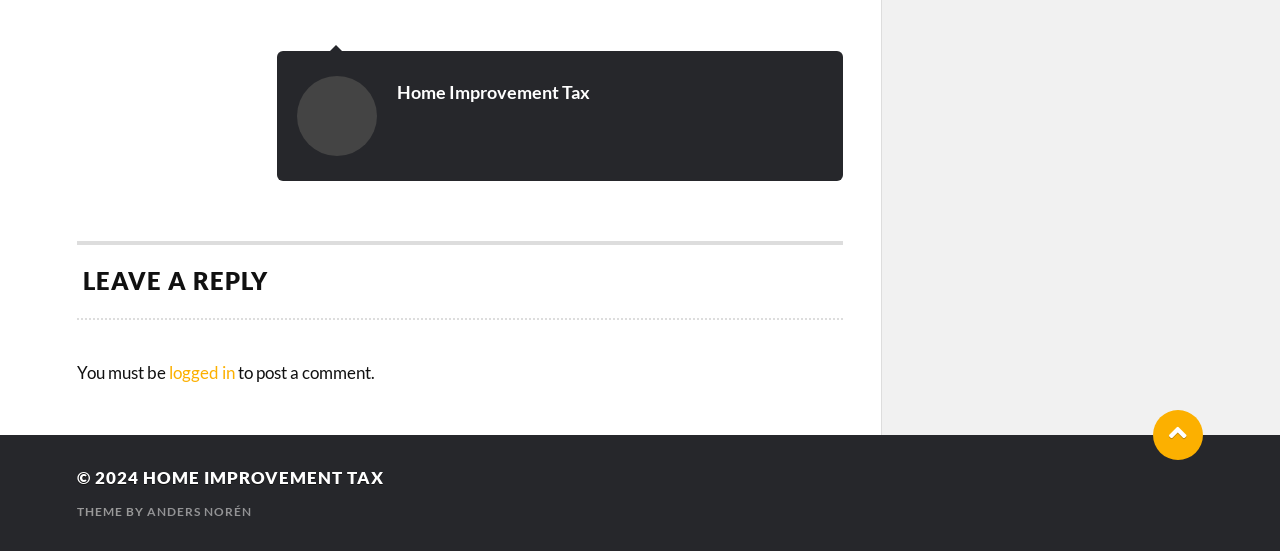Locate the bounding box of the UI element described in the following text: "Home Improvement Tax".

[0.112, 0.848, 0.3, 0.886]